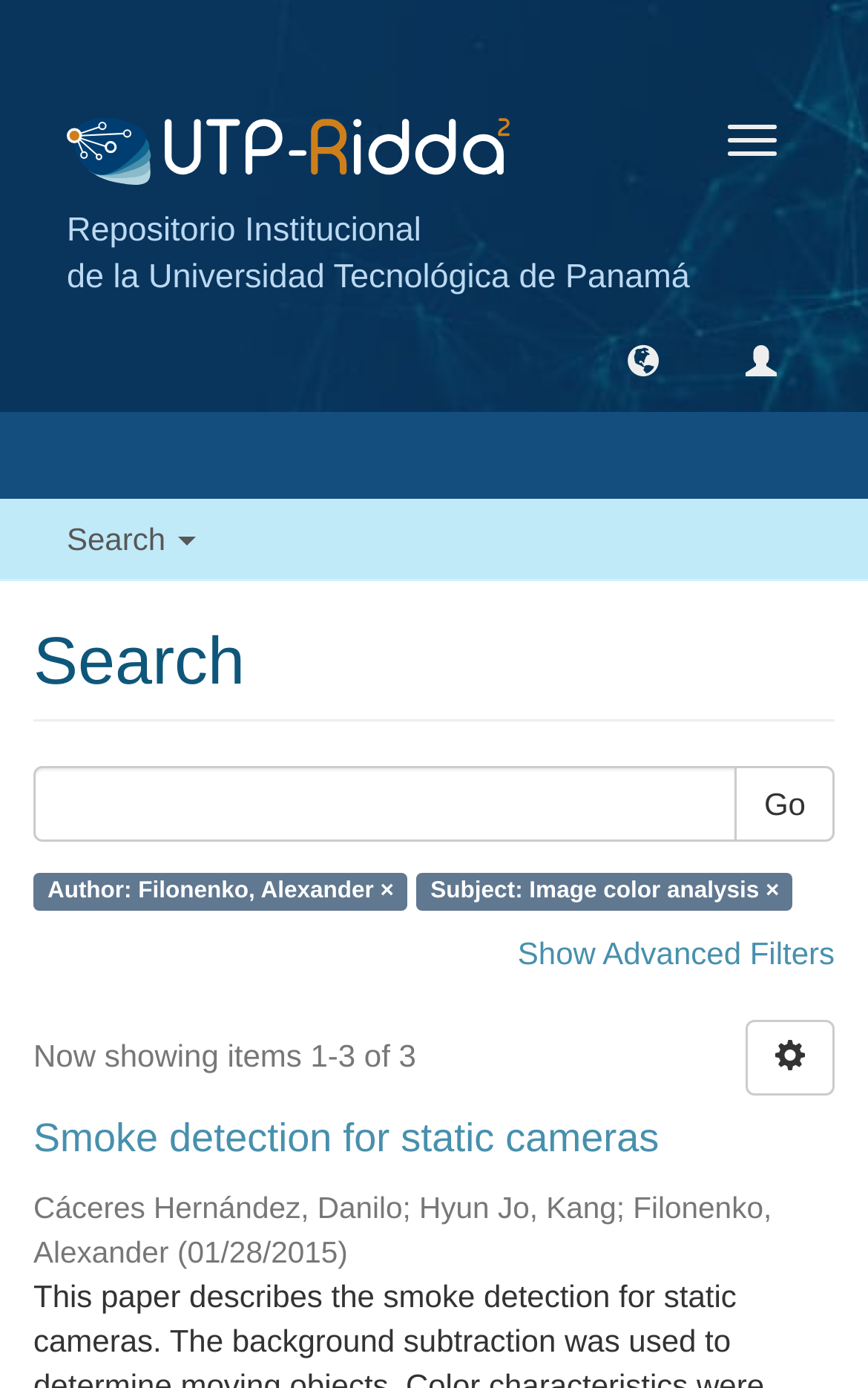What is the author of the first search result?
Please give a detailed and elaborate answer to the question based on the image.

I looked at the search results and found the author of the first result, which is 'Cáceres Hernández, Danilo', listed below the title 'Smoke detection for static cameras'.